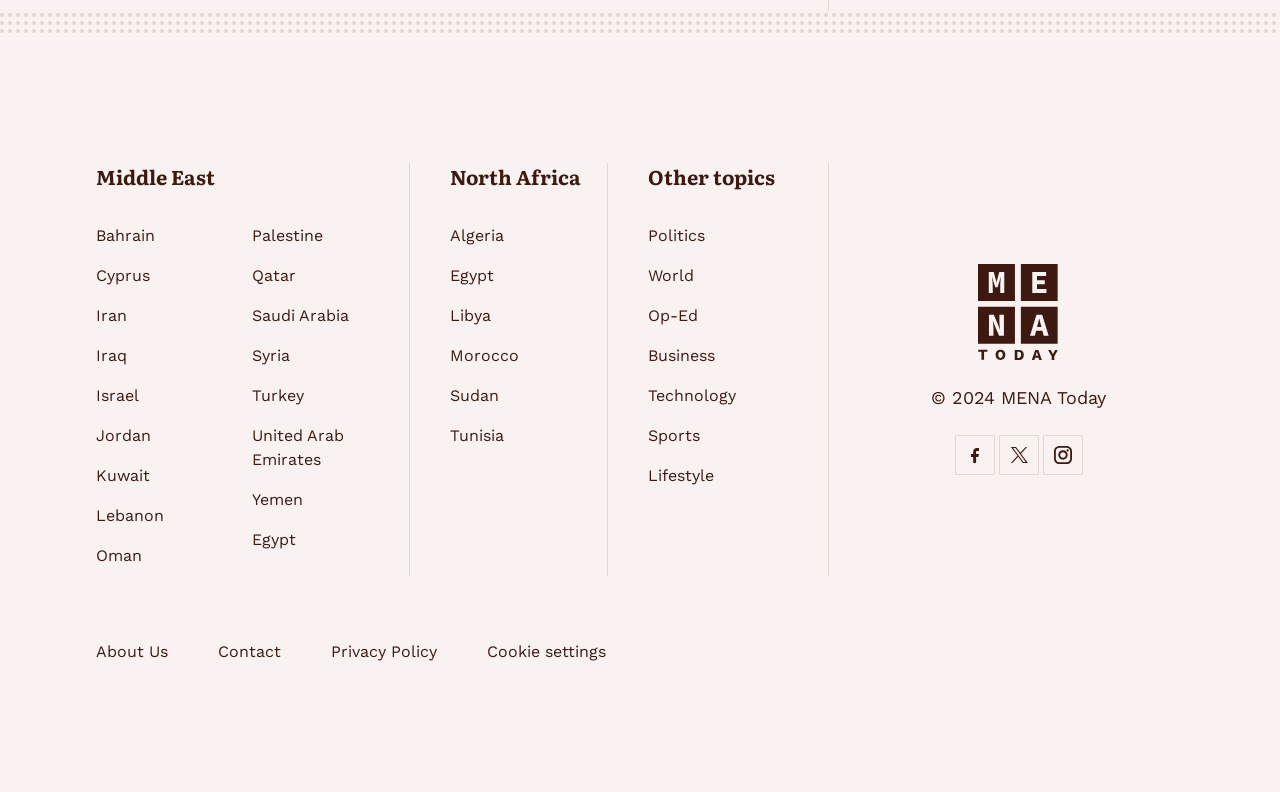What topics are listed under 'Other topics'?
Answer the question with a single word or phrase derived from the image.

Politics, World, Op-Ed, etc.